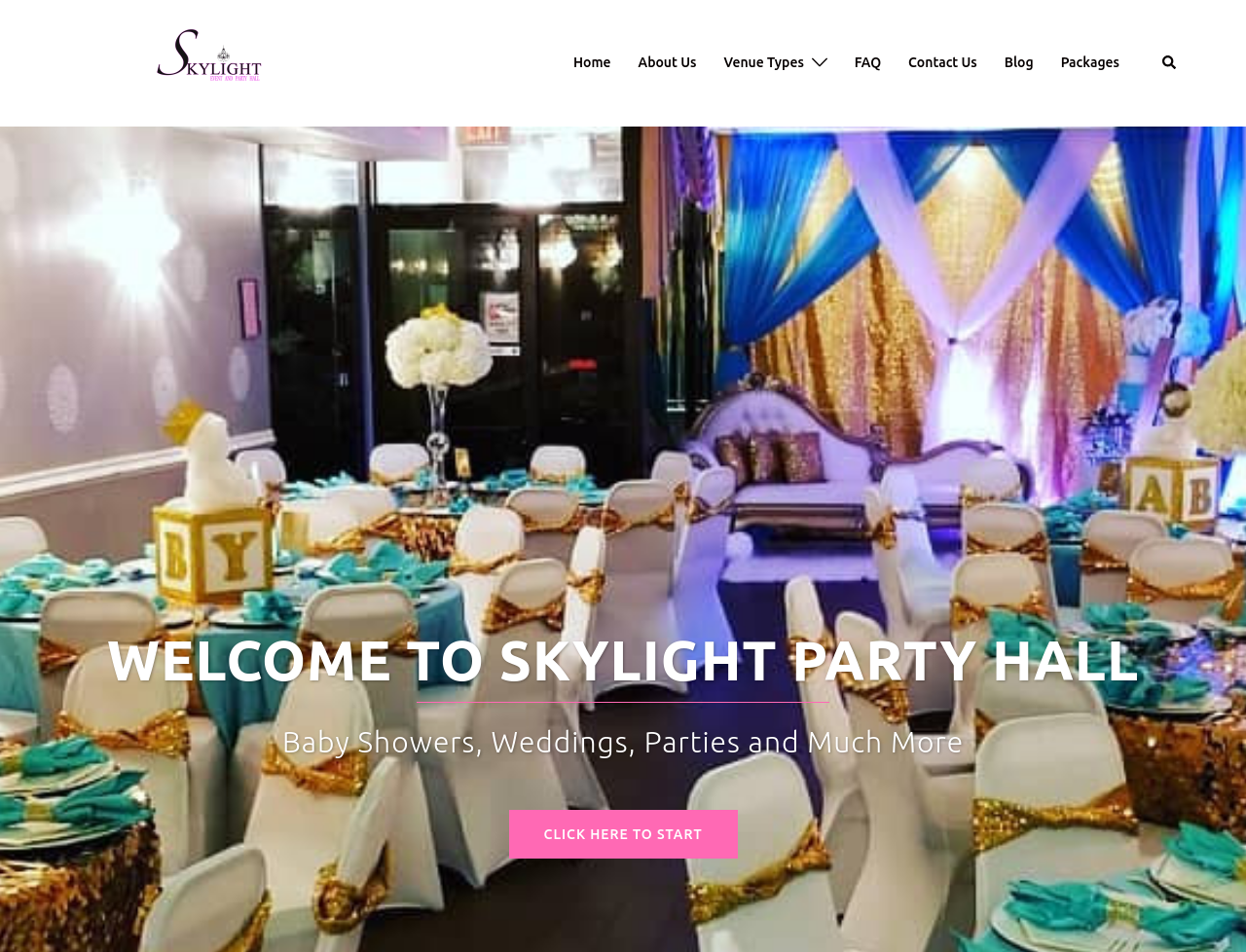Please locate and retrieve the main header text of the webpage.

Inexpensive bridal shower venues in Queens New york